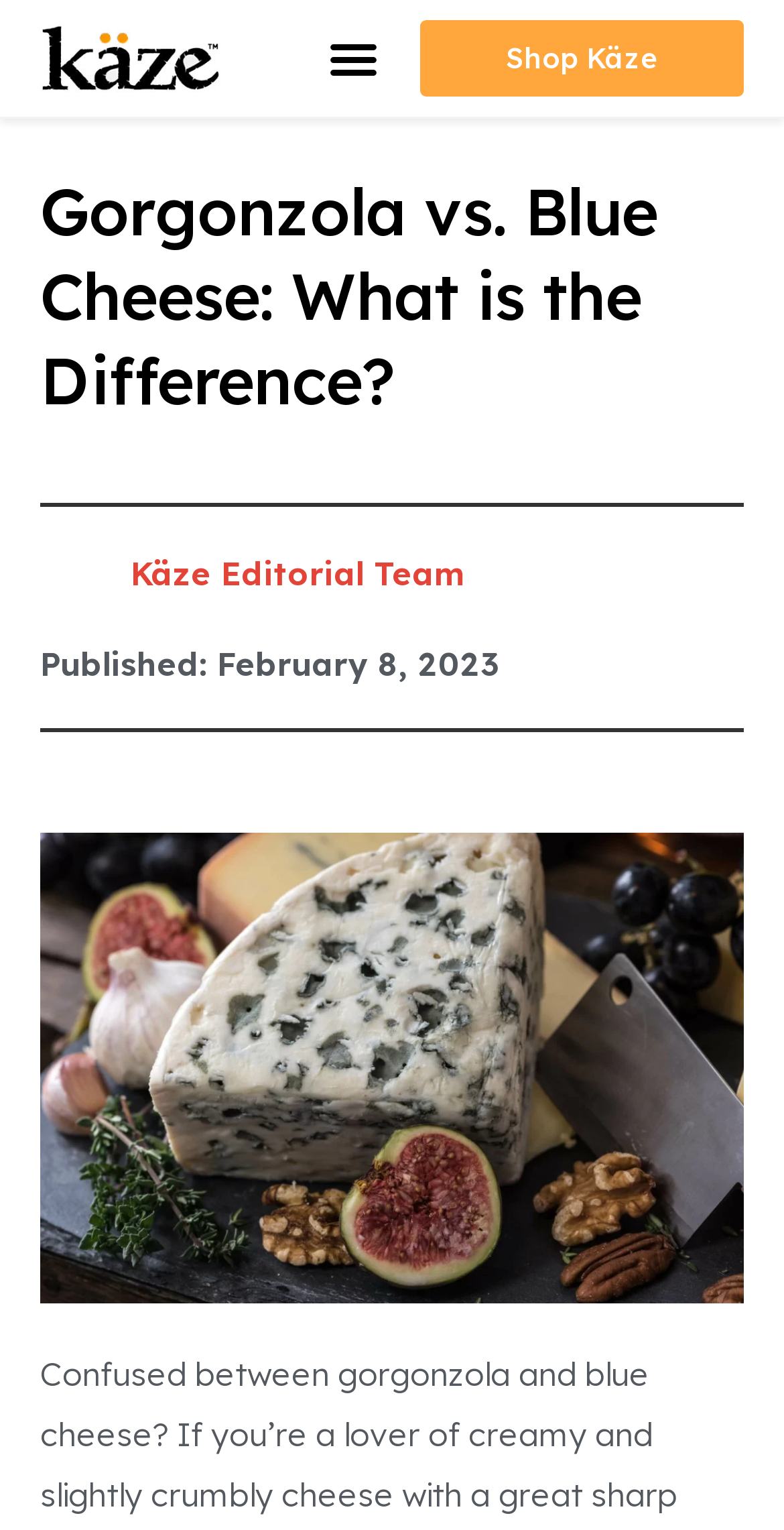Respond with a single word or phrase to the following question:
What is the image below the heading?

Gorgonzola cheese beside herbs